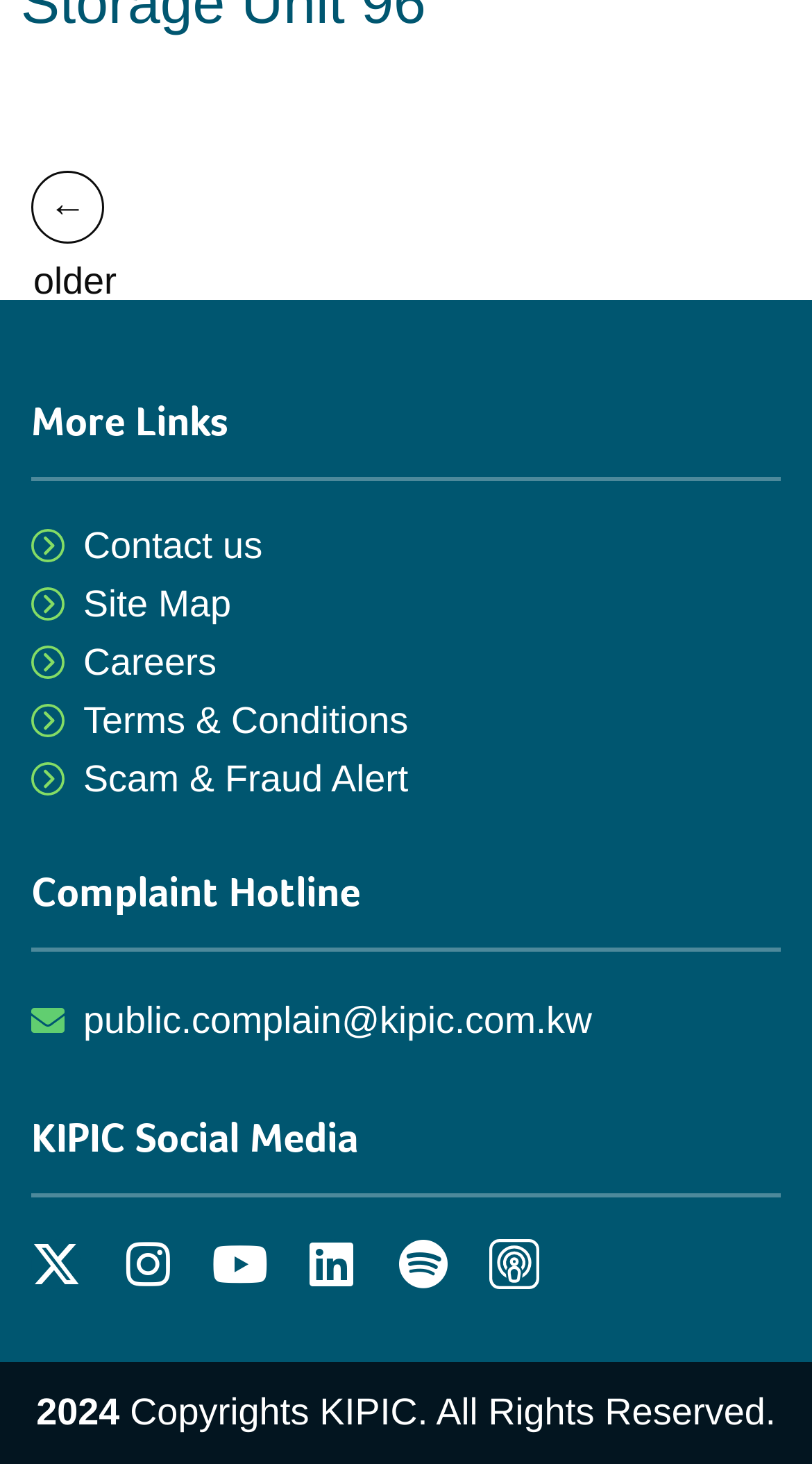What is the year of copyright?
Look at the image and construct a detailed response to the question.

The year of copyright is mentioned at the bottom of the page, which is '2024', as indicated by the text '2024'.